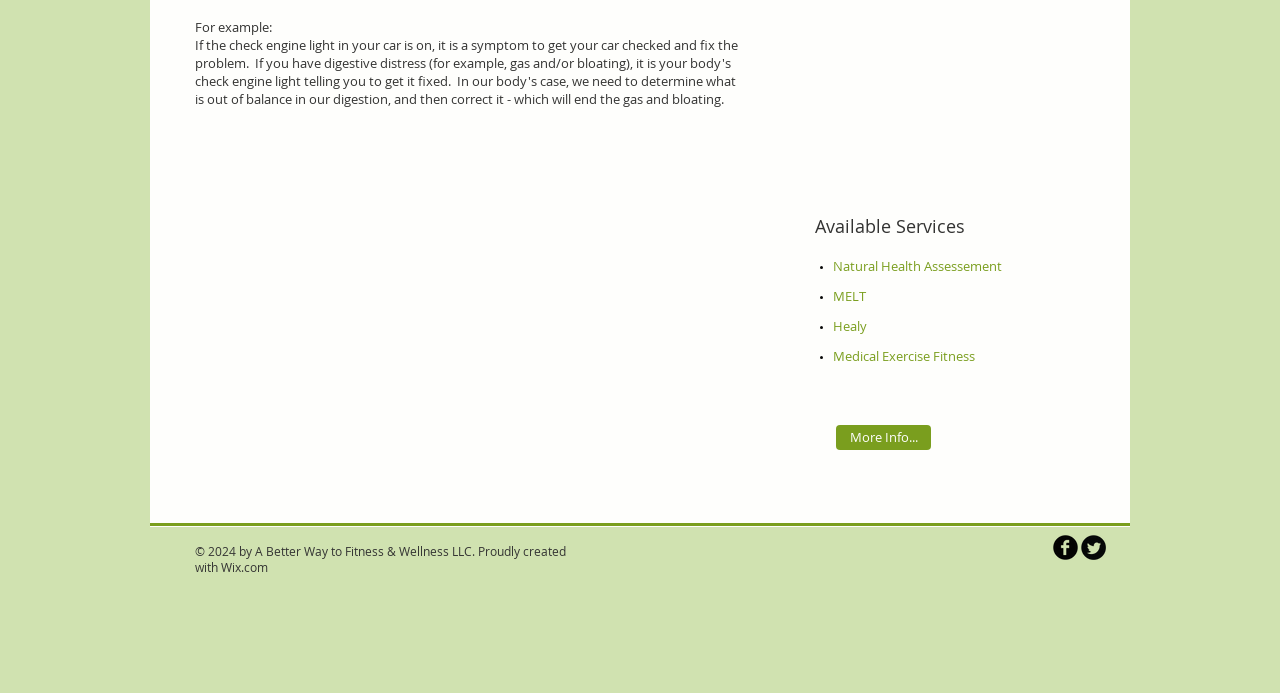Predict the bounding box coordinates for the UI element described as: "aria-label="Twitter Round"". The coordinates should be four float numbers between 0 and 1, presented as [left, top, right, bottom].

[0.845, 0.772, 0.864, 0.808]